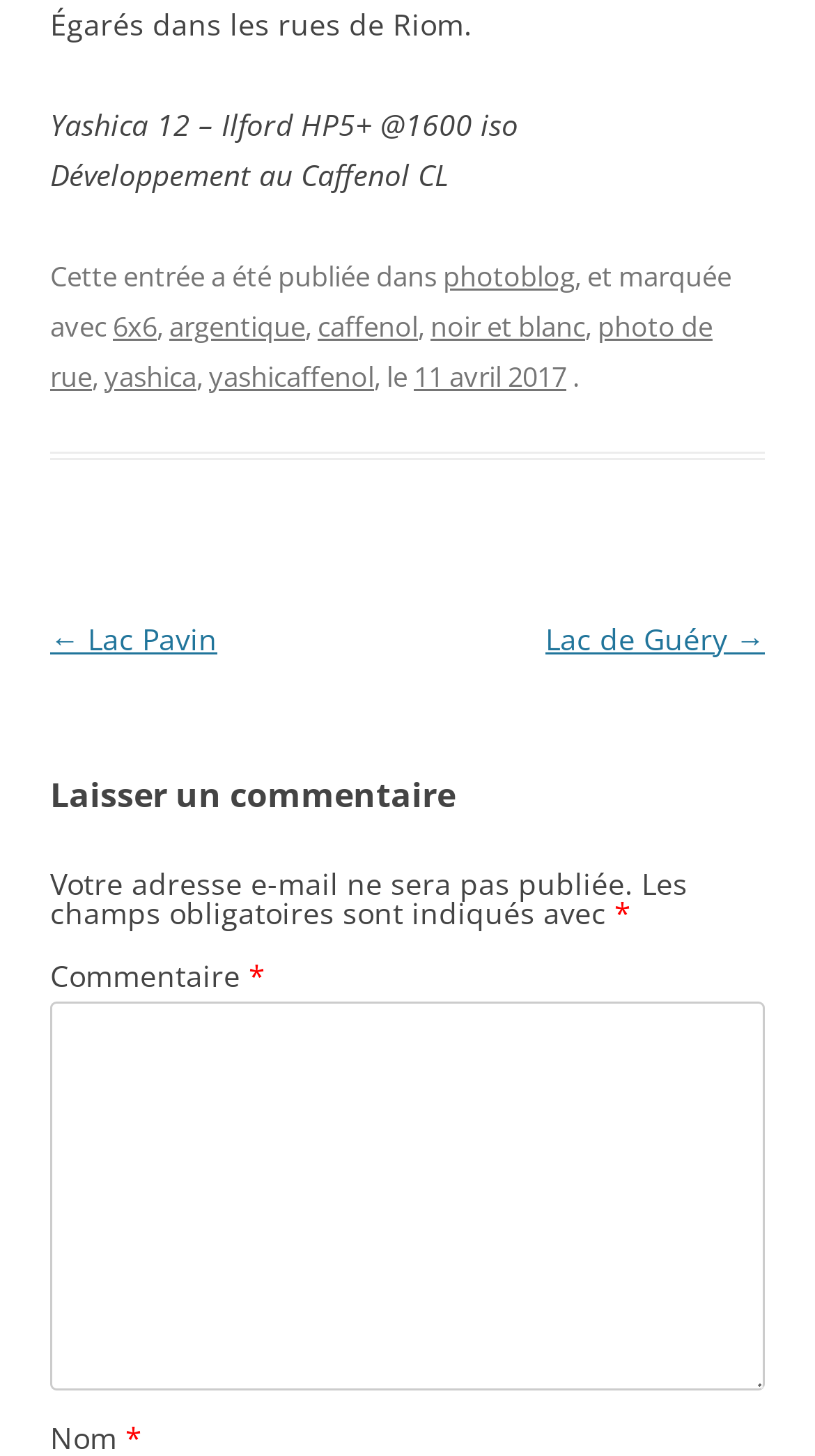Please find the bounding box coordinates of the element that you should click to achieve the following instruction: "Enter a comment in the 'Commentaire *' field". The coordinates should be presented as four float numbers between 0 and 1: [left, top, right, bottom].

[0.062, 0.687, 0.938, 0.955]